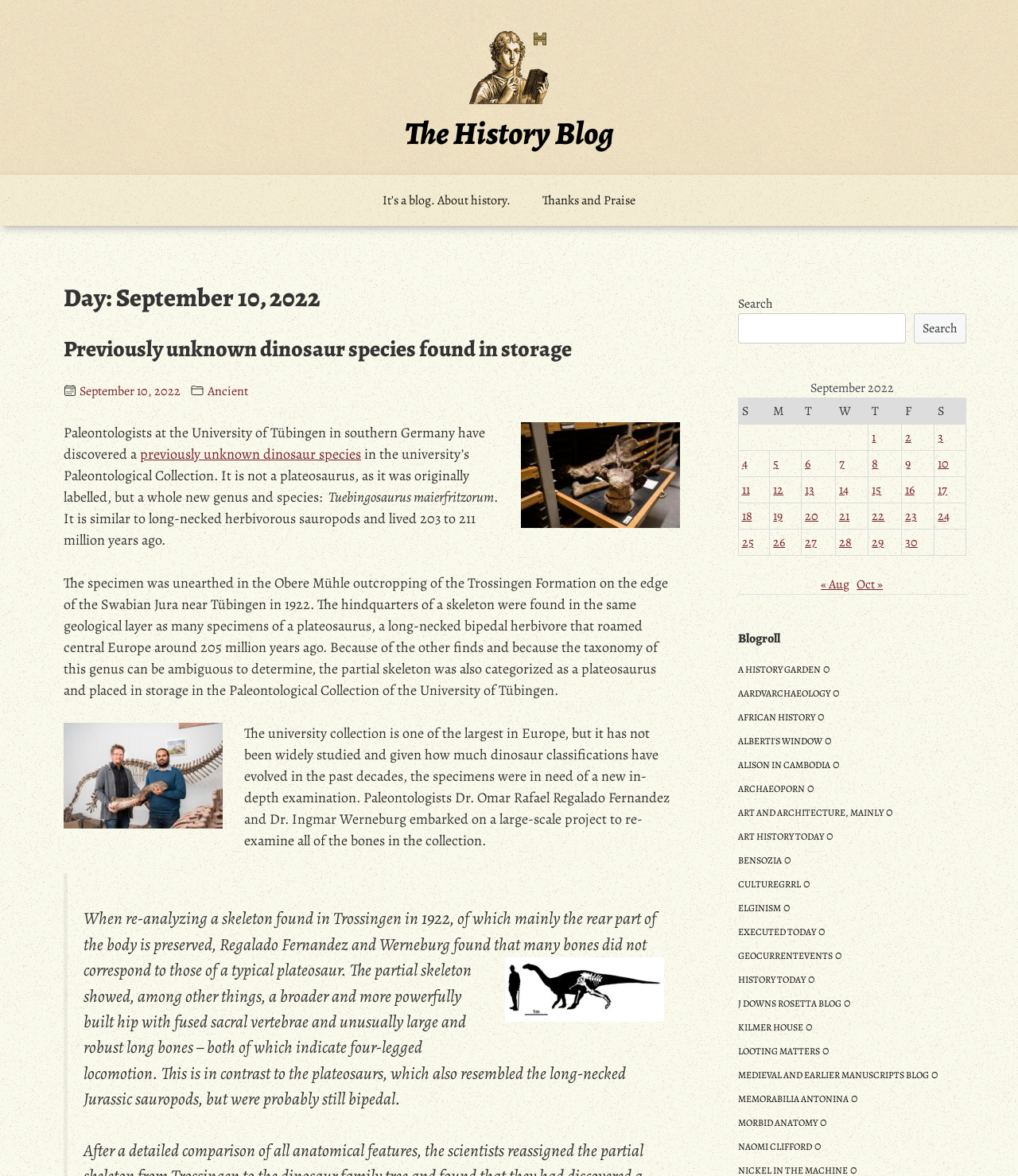Where was the partial skeleton of the dinosaur found?
Provide a short answer using one word or a brief phrase based on the image.

Trossingen